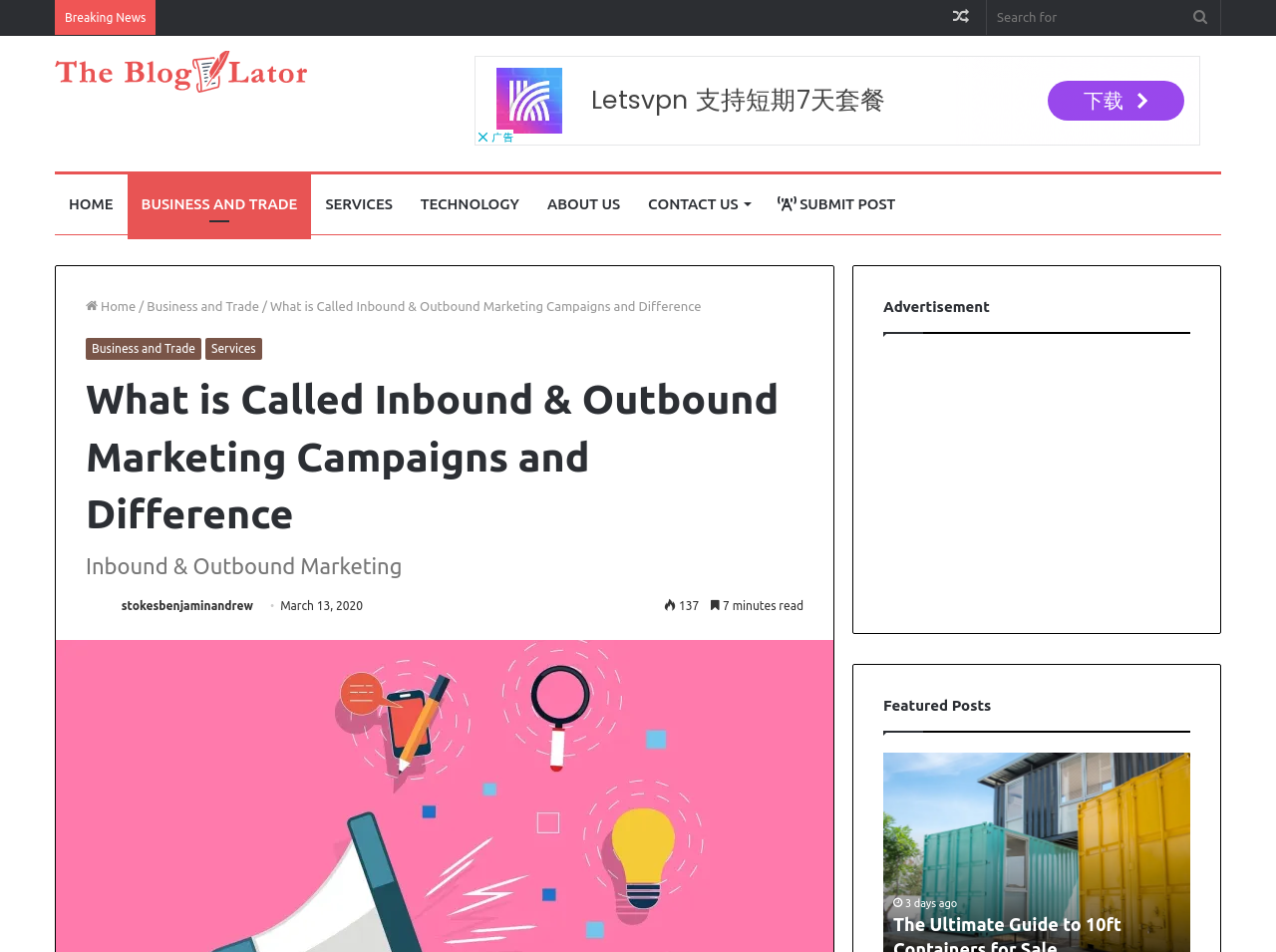Show the bounding box coordinates of the region that should be clicked to follow the instruction: "Search for something."

[0.773, 0.0, 0.956, 0.037]